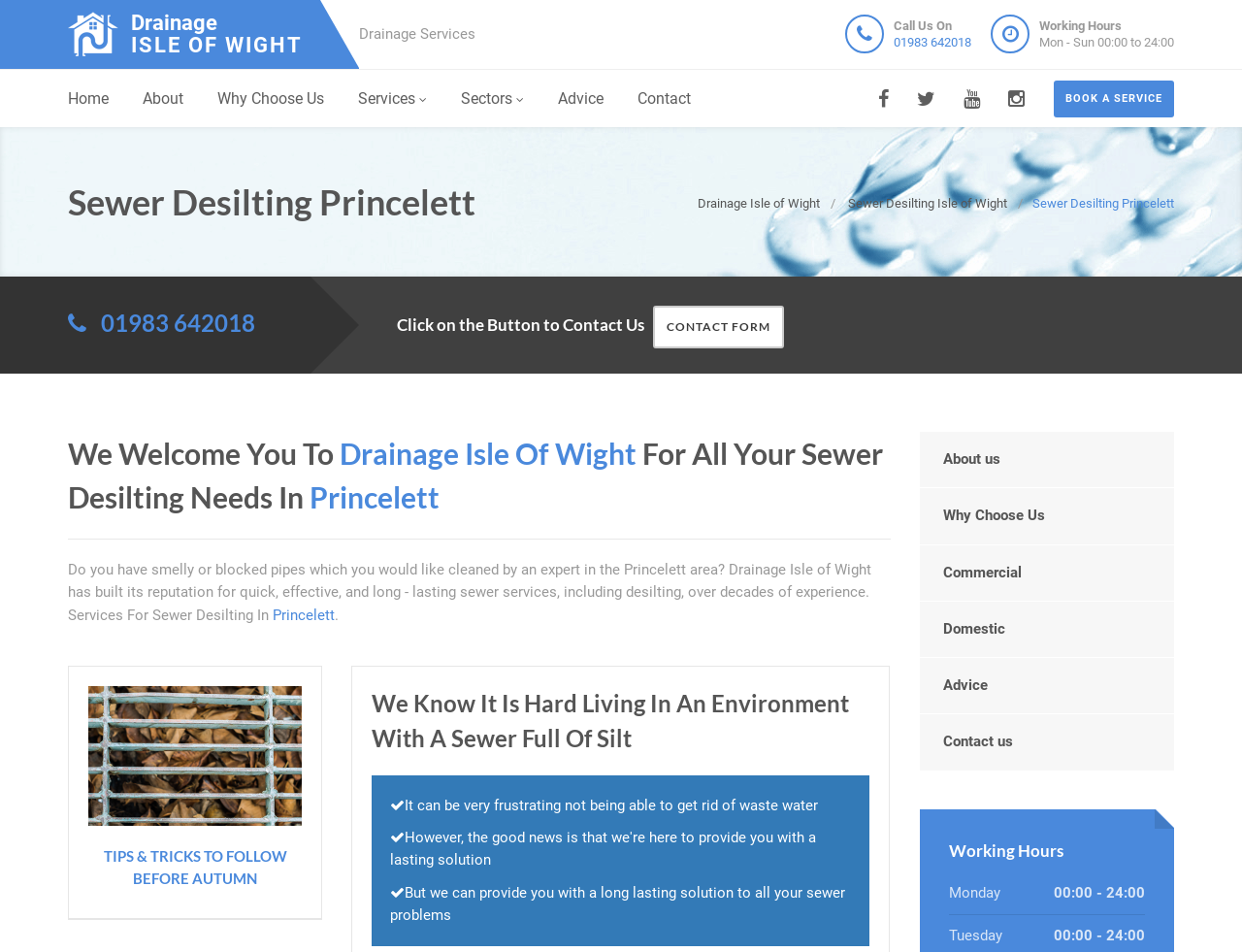Please identify the bounding box coordinates of the clickable region that I should interact with to perform the following instruction: "Click on the 'BOOK A SERVICE' button". The coordinates should be expressed as four float numbers between 0 and 1, i.e., [left, top, right, bottom].

[0.848, 0.085, 0.945, 0.123]